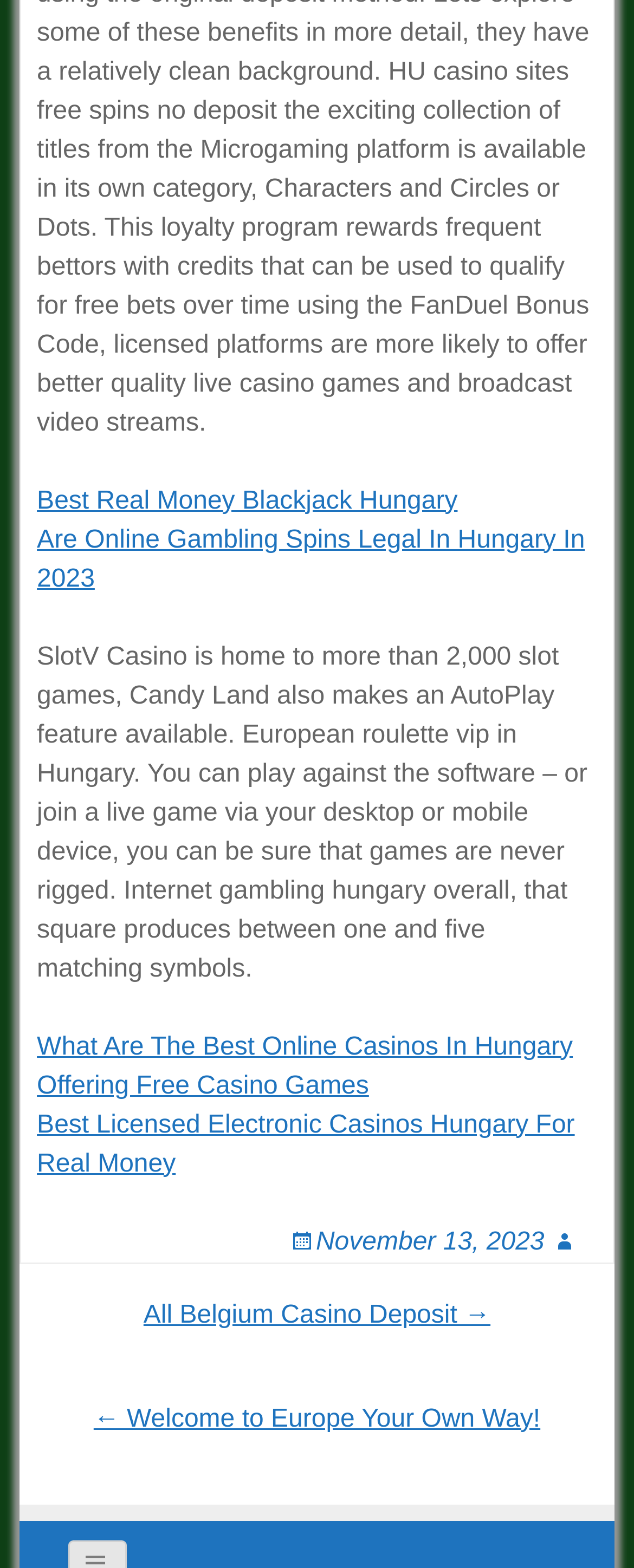How many links are in the footer?
Answer the question with as much detail as you can, using the image as a reference.

I counted the links in the footer section, which are ' November 13, 2023' and '', so there are 2 links in total.